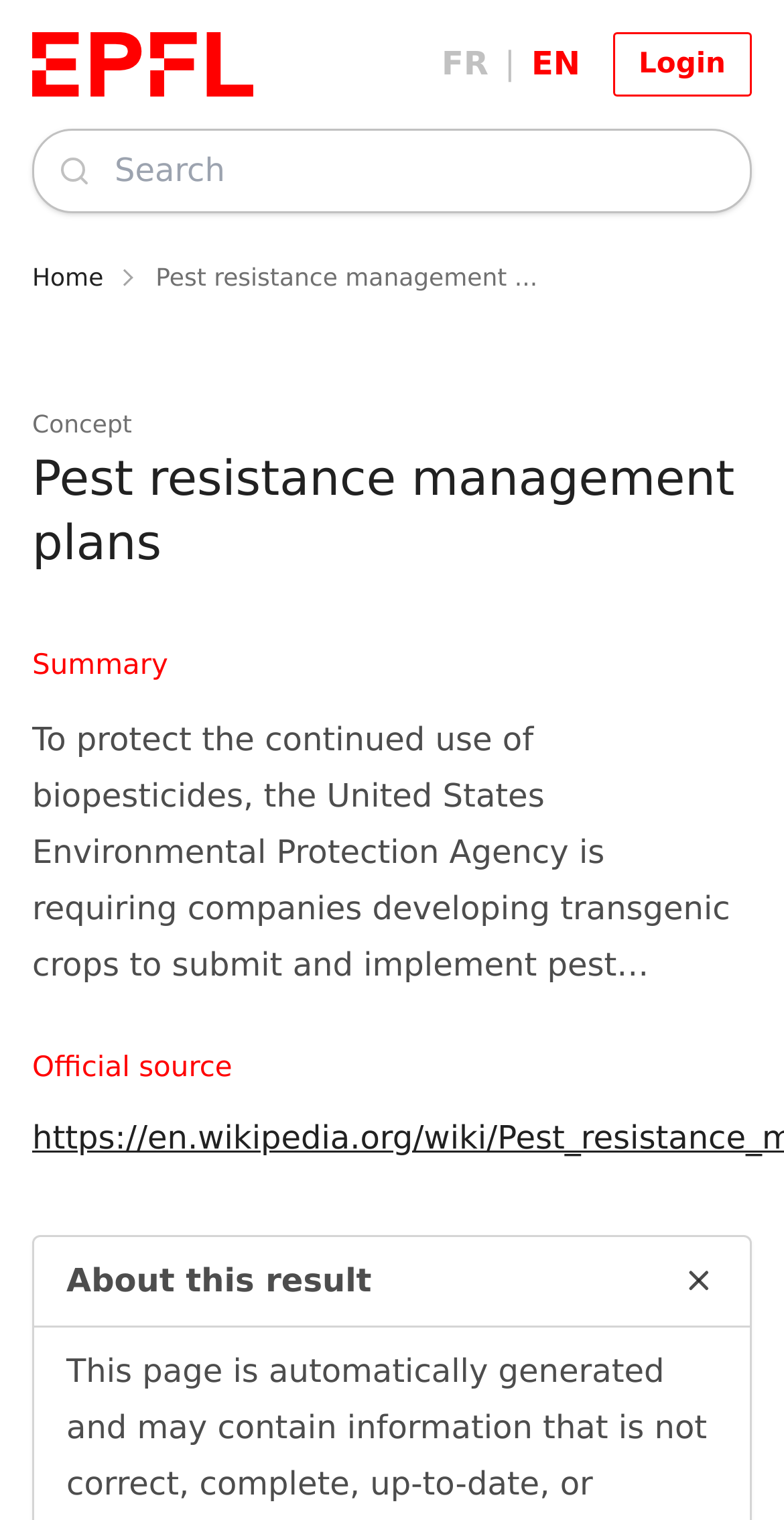Create an elaborate caption that covers all aspects of the webpage.

The webpage is about pest resistance management plans, specifically discussing the requirement by the United States Environmental Protection Agency for companies developing transgenic crops to submit and implement such plans. 

At the top left corner, there is an EPFL logo, which is an image linked to the EPFL website. Next to it, there are language options, including French and English, represented by links "FR" and "EN" respectively. On the top right corner, there is a "Login" link. 

Below the language options, there is a search bar, which is a combobox with an autocomplete feature. It is accompanied by a small icon on the left side. 

The main content of the webpage is divided into sections. The first section is a breadcrumb navigation, which shows the path from the "Home" page to the current page, "Pest resistance management plans". 

Below the navigation, there is a heading with the same title, "Pest resistance management plans". Underneath, there are three sections: "Concept", "Summary", and "Official source". The "Summary" section contains a paragraph of text explaining the requirement by the United States Environmental Protection Agency. 

At the bottom of the page, there is a disclosure triangle with the text "About this result", which is expanded to show more information. This section contains an image.